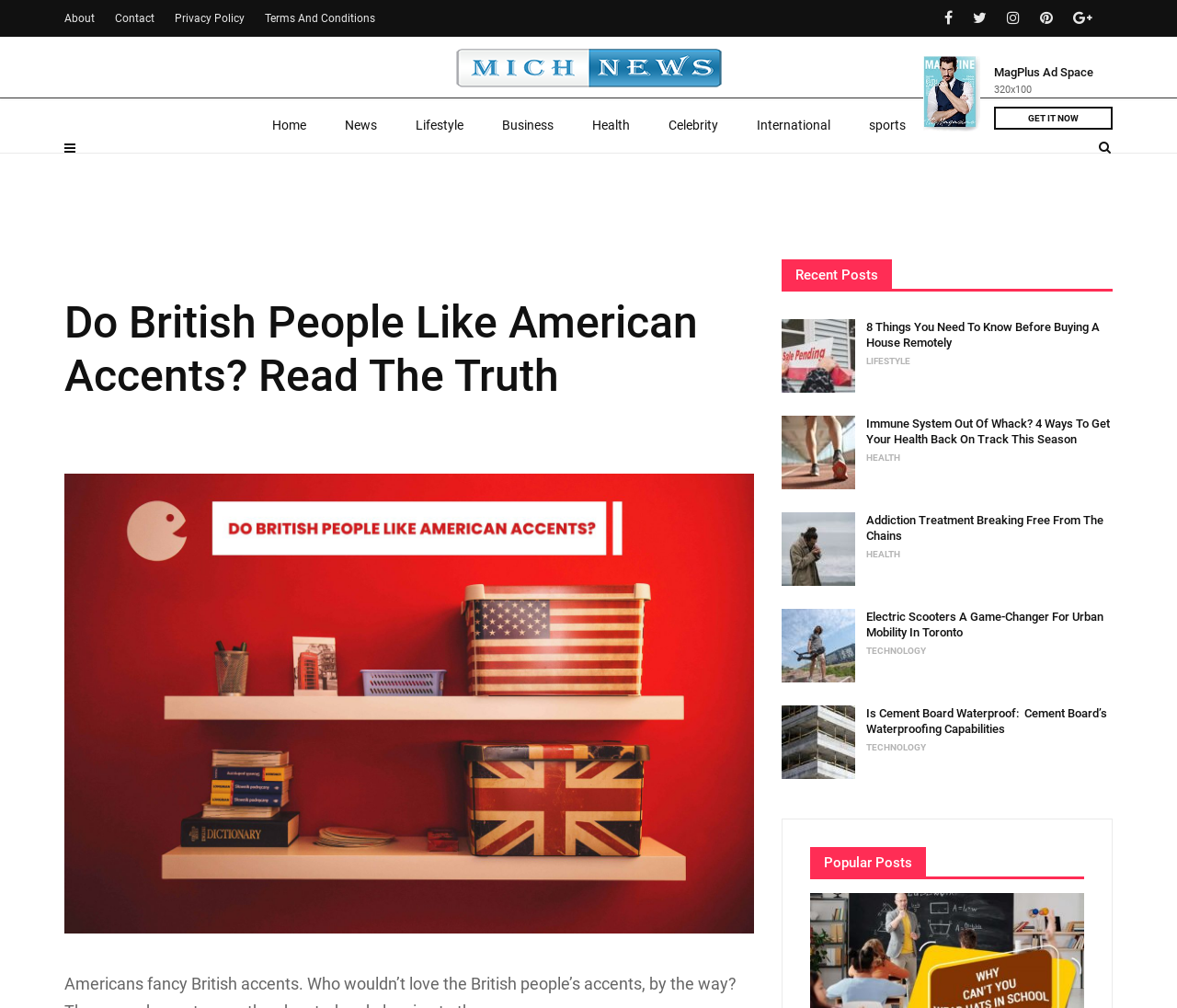Identify the first-level heading on the webpage and generate its text content.

Do British People Like American Accents? Read The Truth